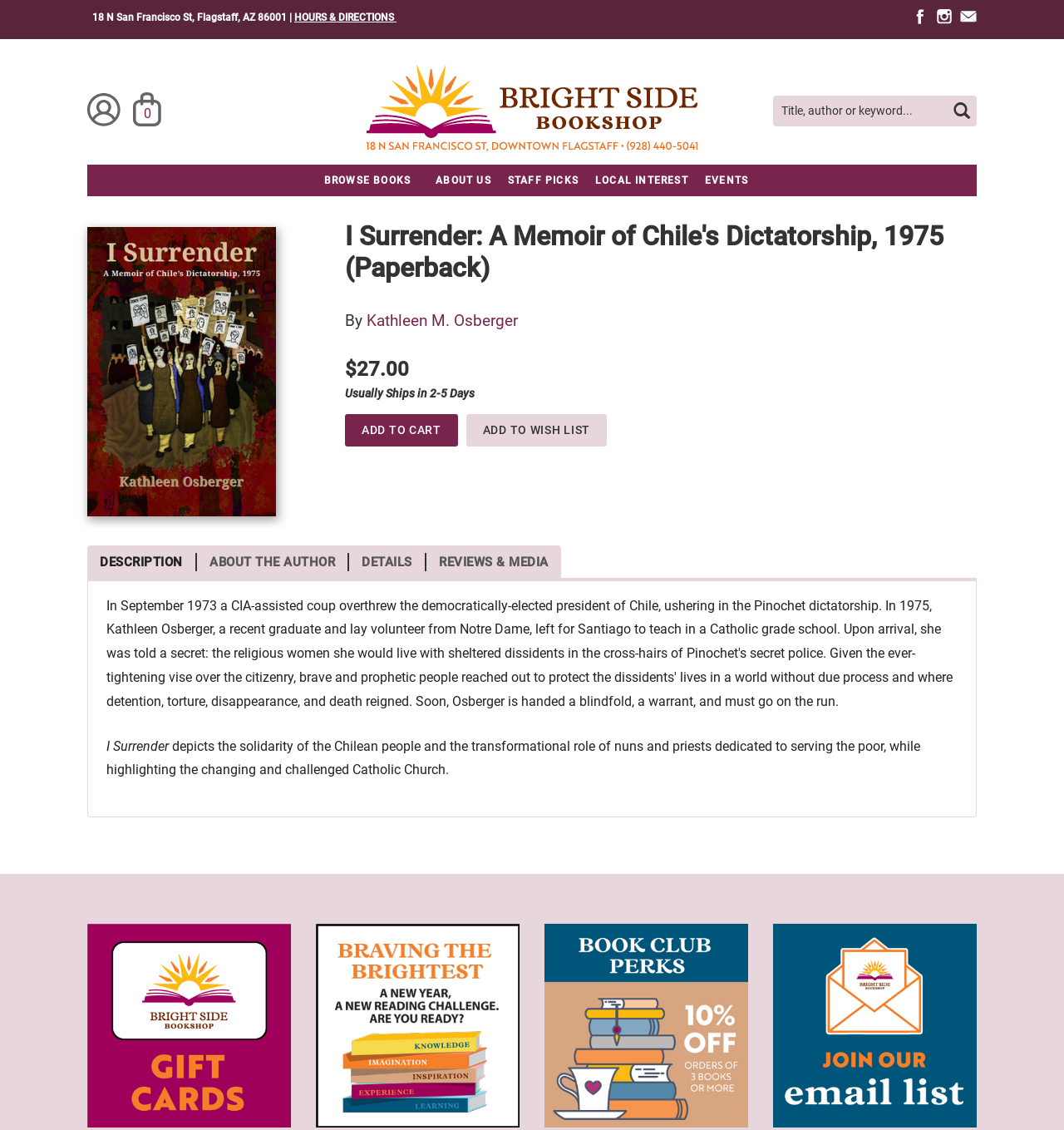Please give a succinct answer to the question in one word or phrase:
Who is the author of the book?

Kathleen M. Osberger